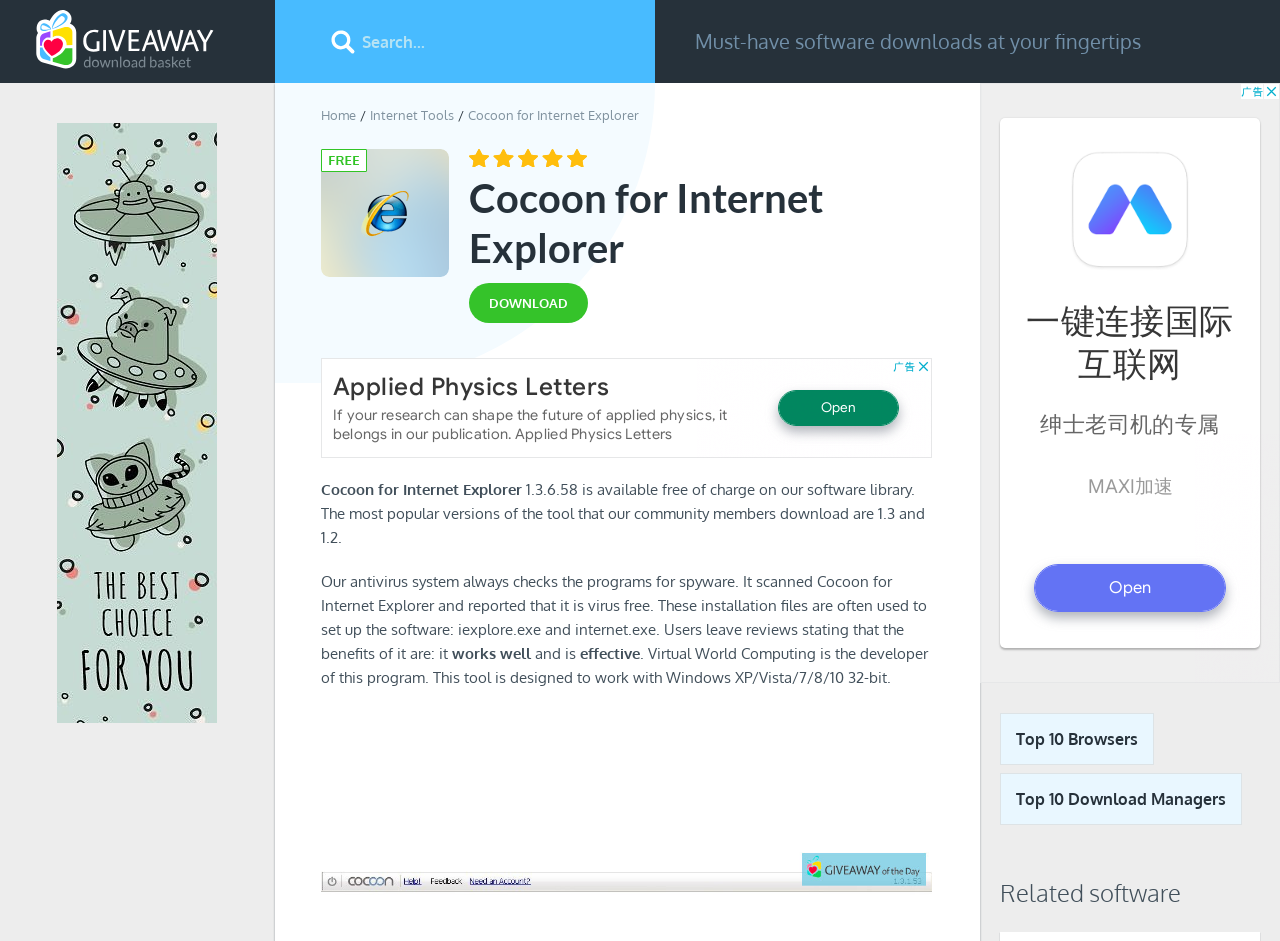Pinpoint the bounding box coordinates of the clickable area needed to execute the instruction: "Search for software". The coordinates should be specified as four float numbers between 0 and 1, i.e., [left, top, right, bottom].

[0.215, 0.0, 0.512, 0.088]